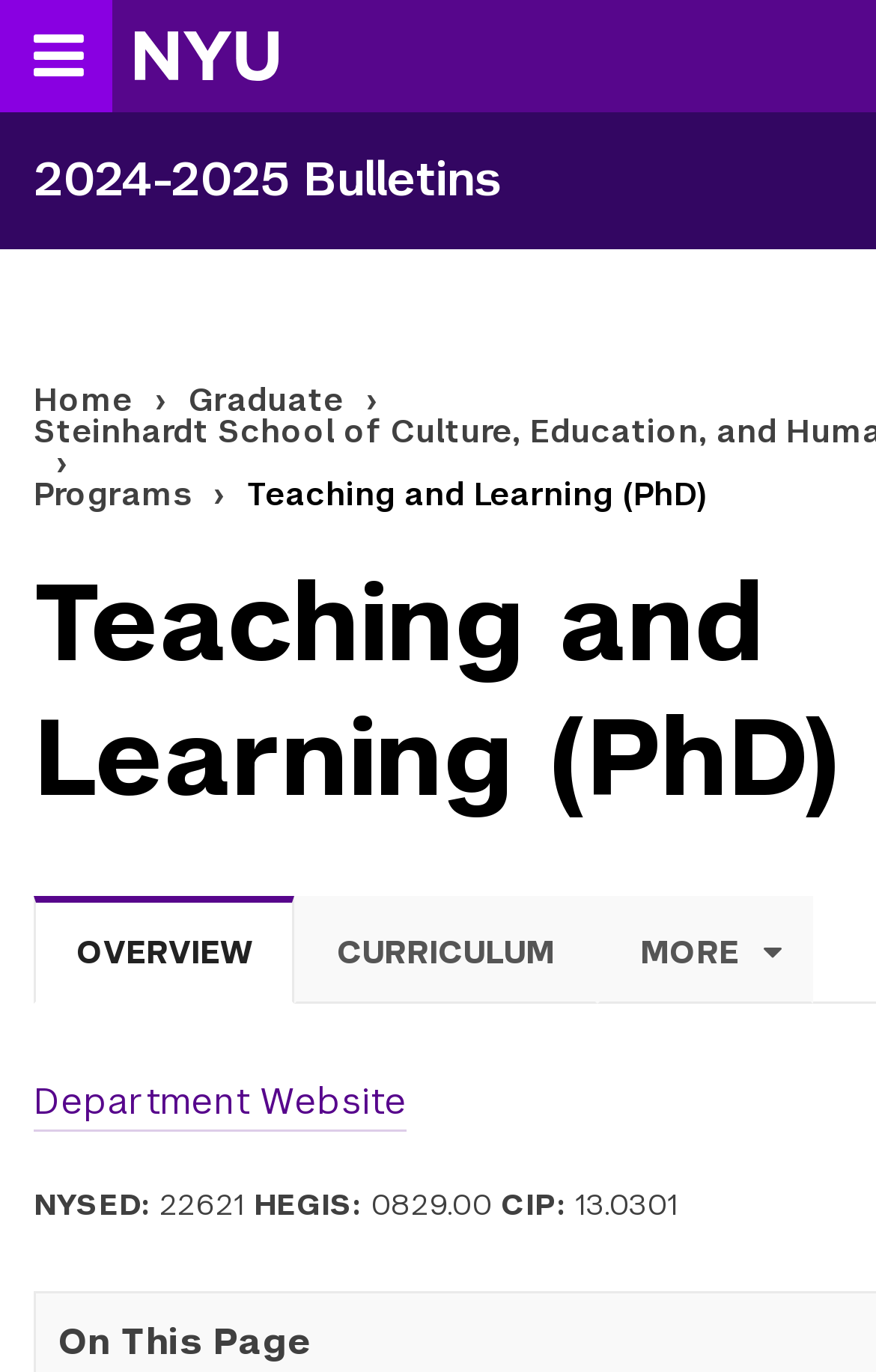Please find the bounding box coordinates of the section that needs to be clicked to achieve this instruction: "Visit the Department Website".

[0.038, 0.784, 0.464, 0.825]